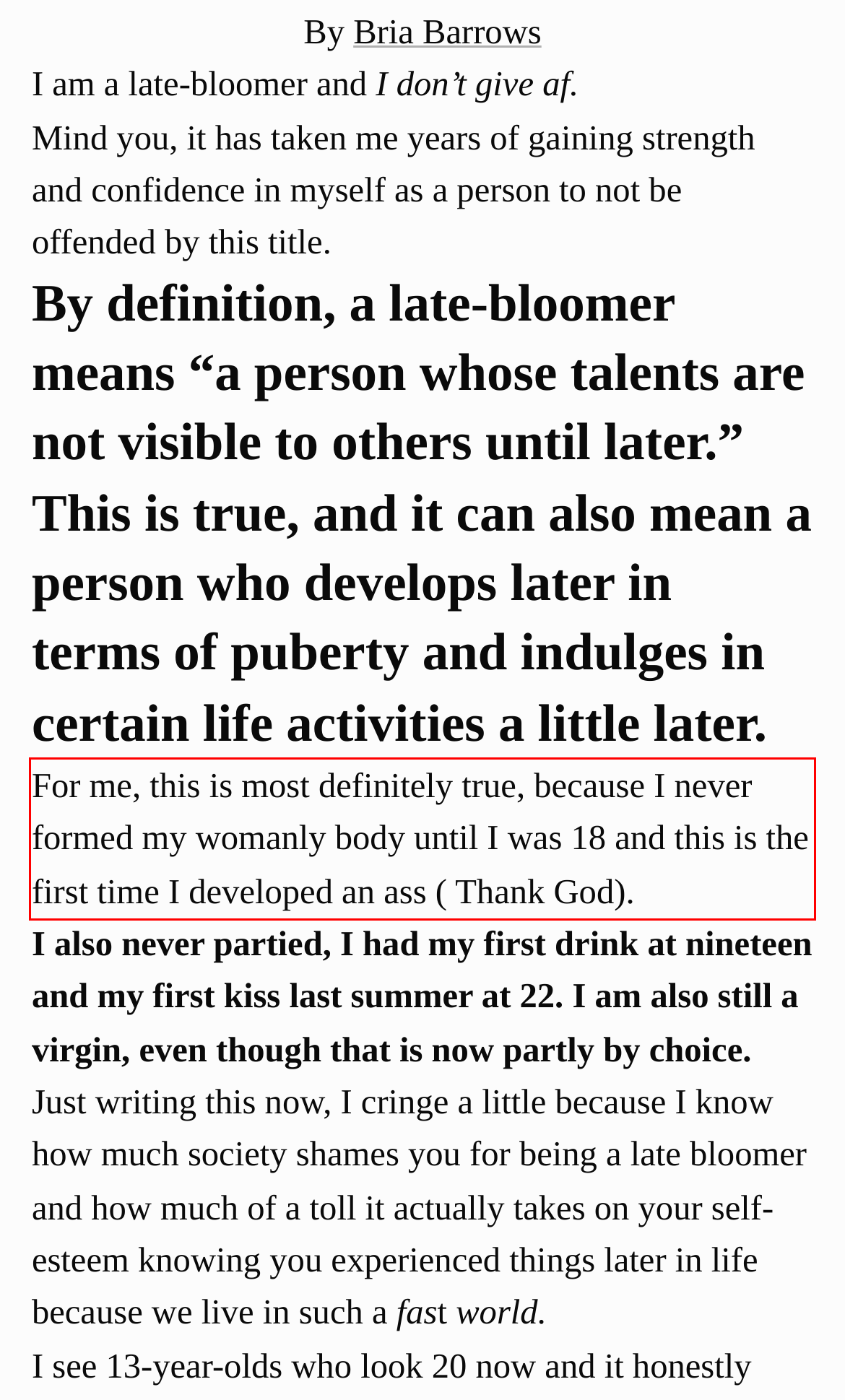You are provided with a screenshot of a webpage that includes a red bounding box. Extract and generate the text content found within the red bounding box.

For me, this is most definitely true, because I never formed my womanly body until I was 18 and this is the first time I developed an ass ( Thank God).